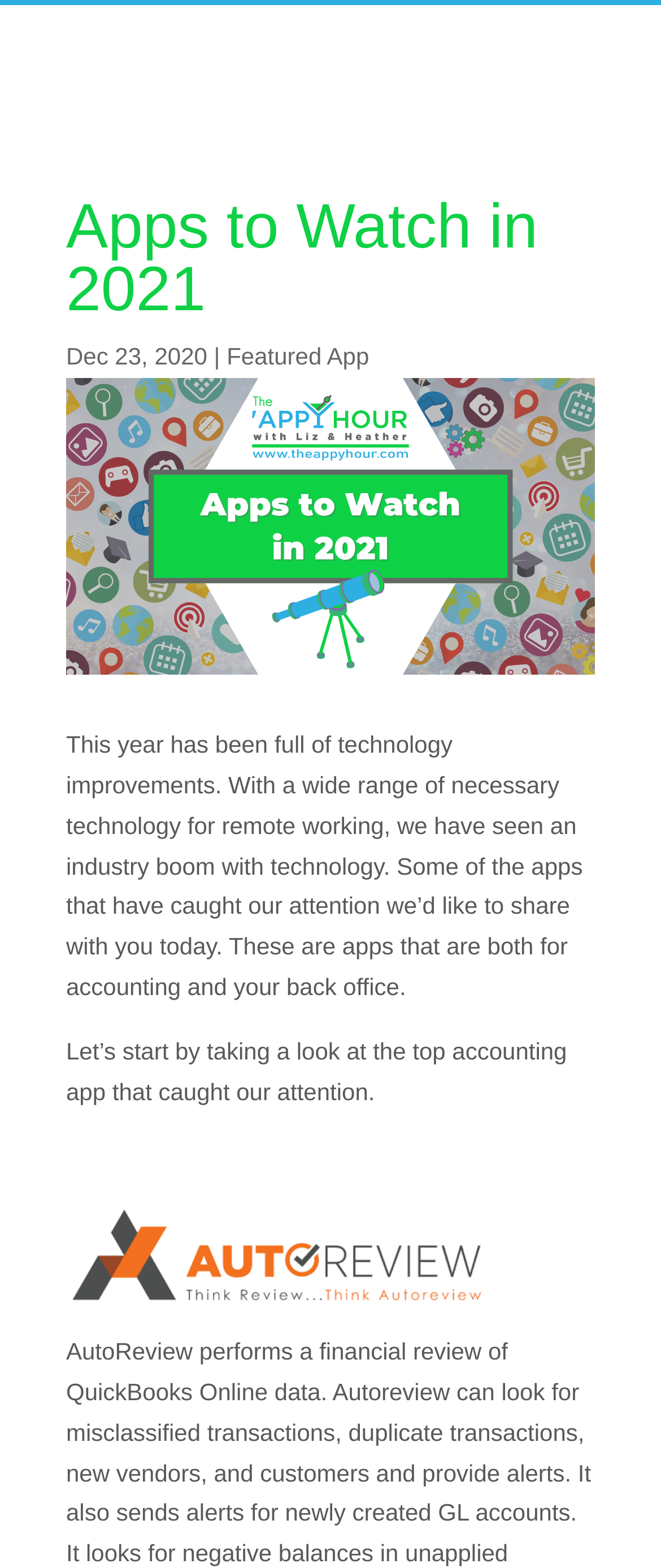Determine the bounding box coordinates of the UI element described below. Use the format (top-left x, top-left y, bottom-right x, bottom-right y) with floating point numbers between 0 and 1: Featured App

[0.343, 0.218, 0.558, 0.236]